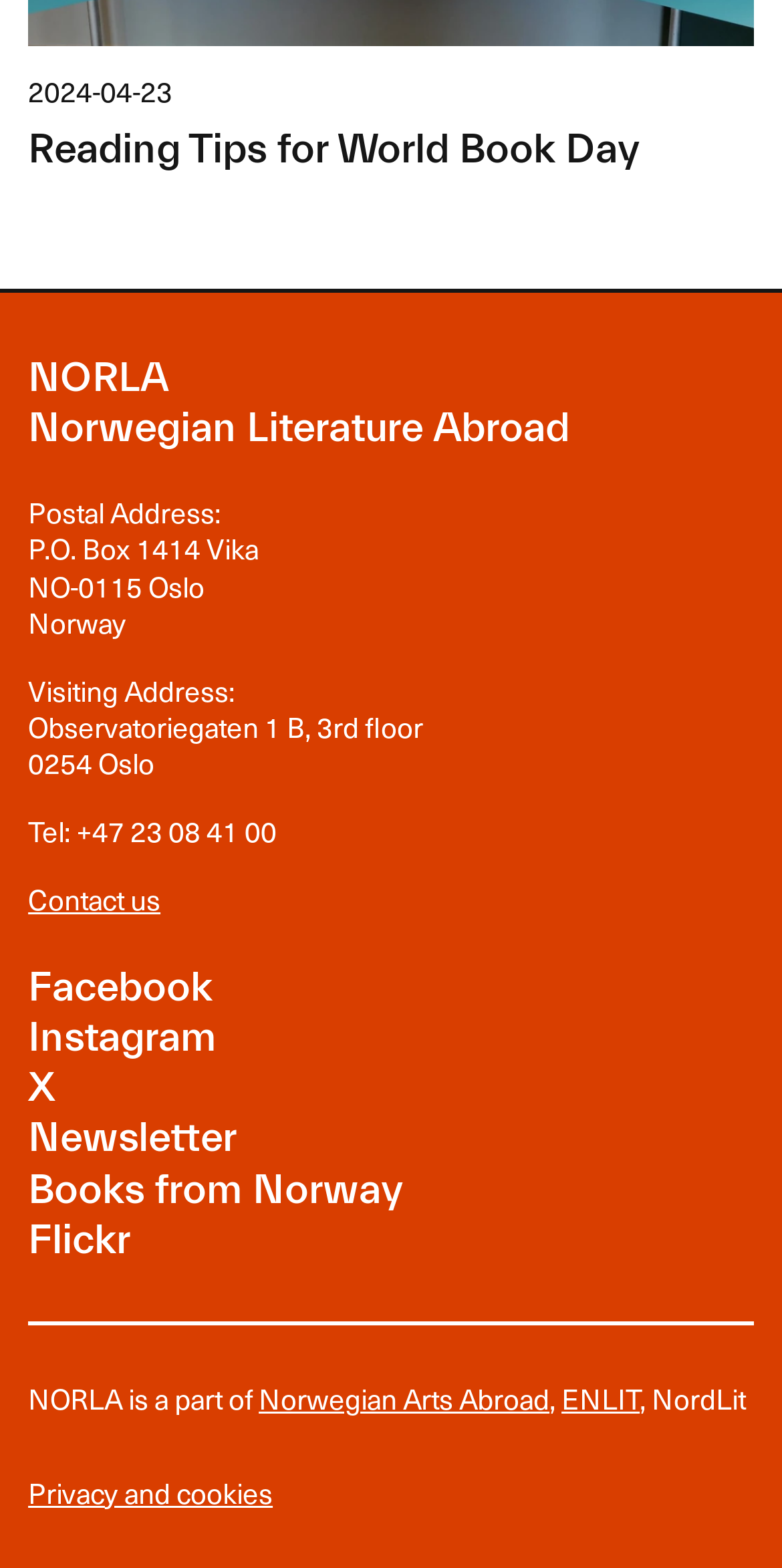Find and indicate the bounding box coordinates of the region you should select to follow the given instruction: "Click Contact us".

[0.036, 0.561, 0.205, 0.587]